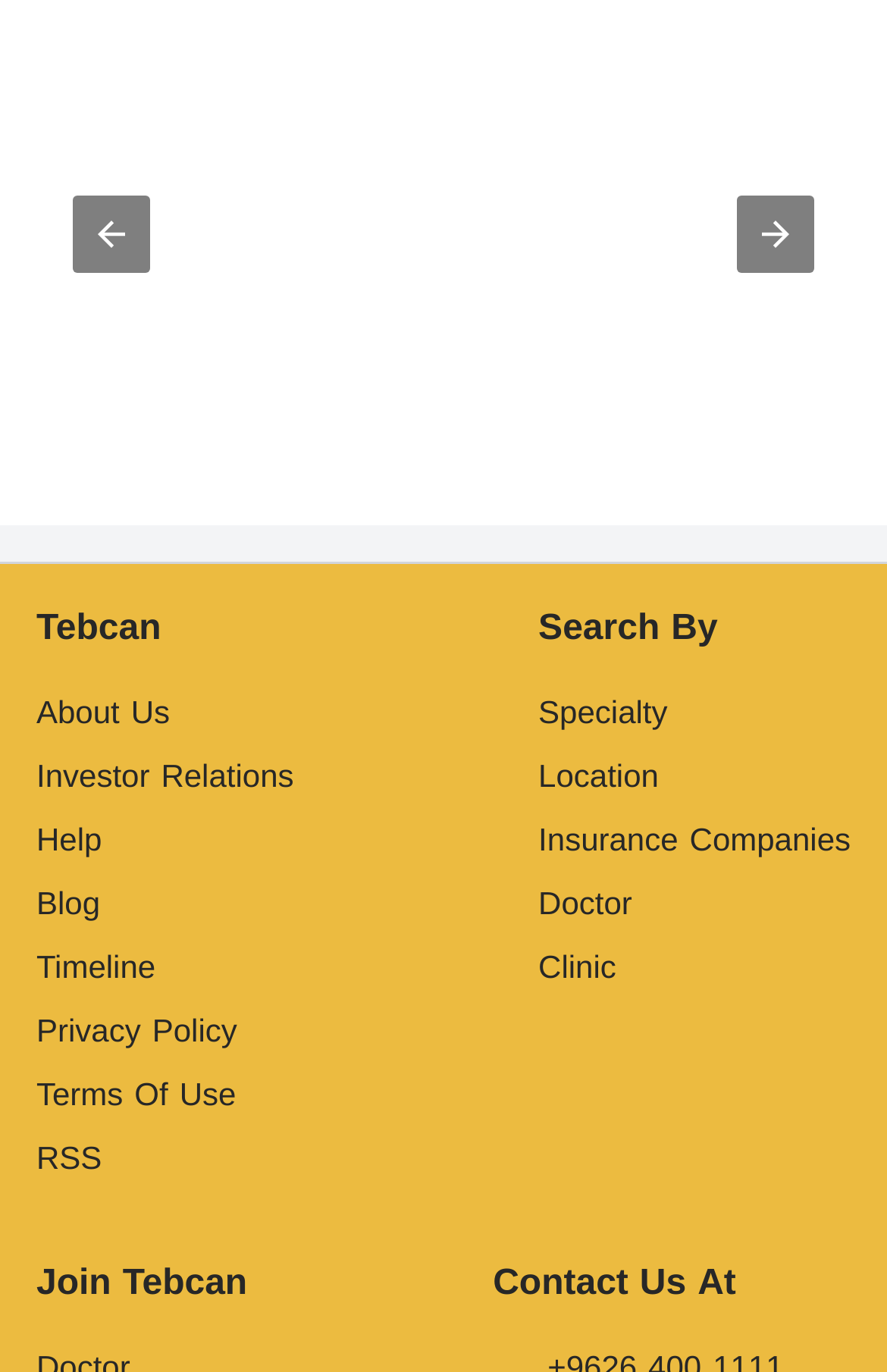Please provide a one-word or phrase answer to the question: 
How many items are in the carousel?

8